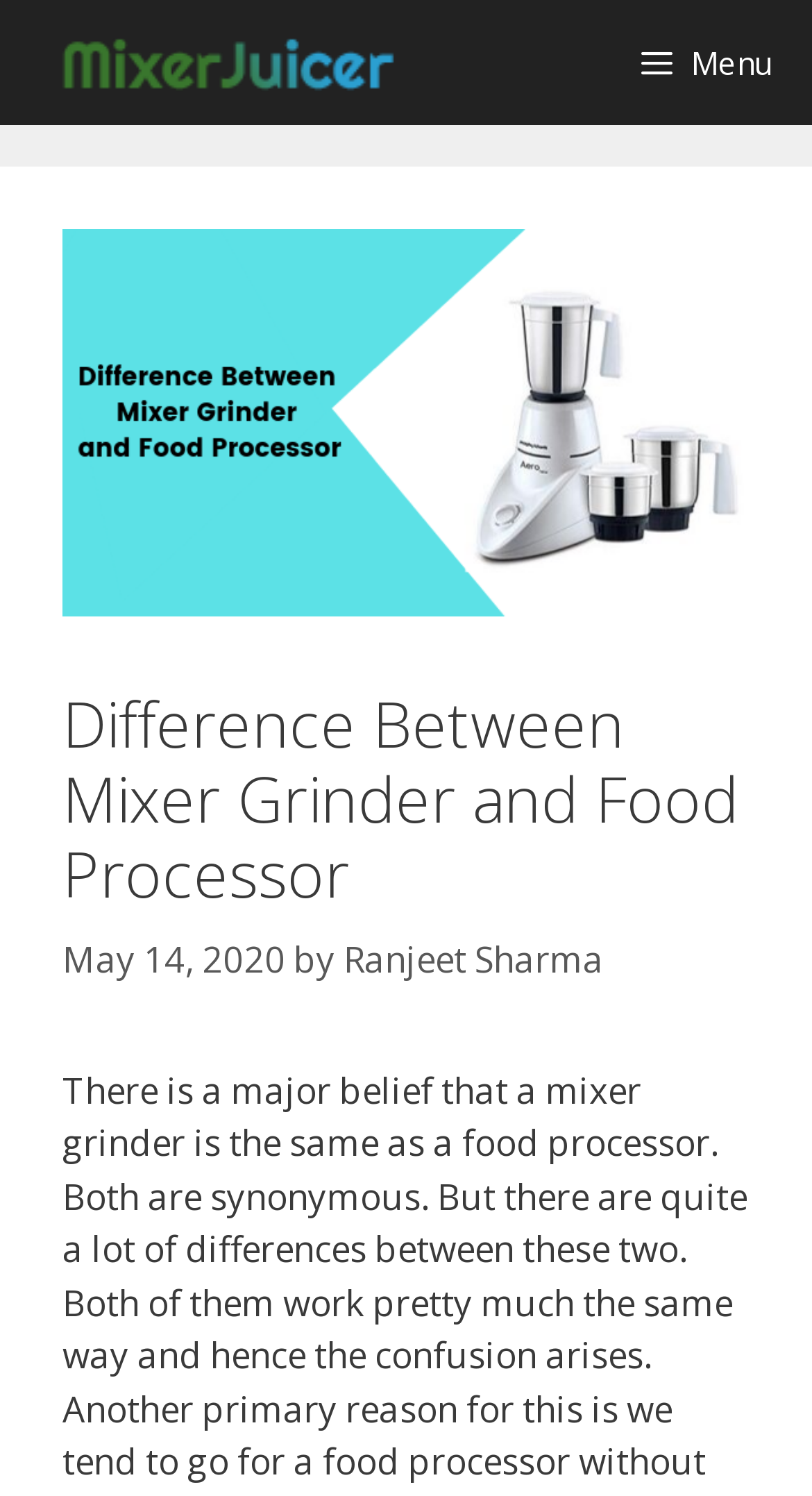What is the purpose of the button with a menu icon?
Answer the question with a single word or phrase derived from the image.

To expand the primary menu